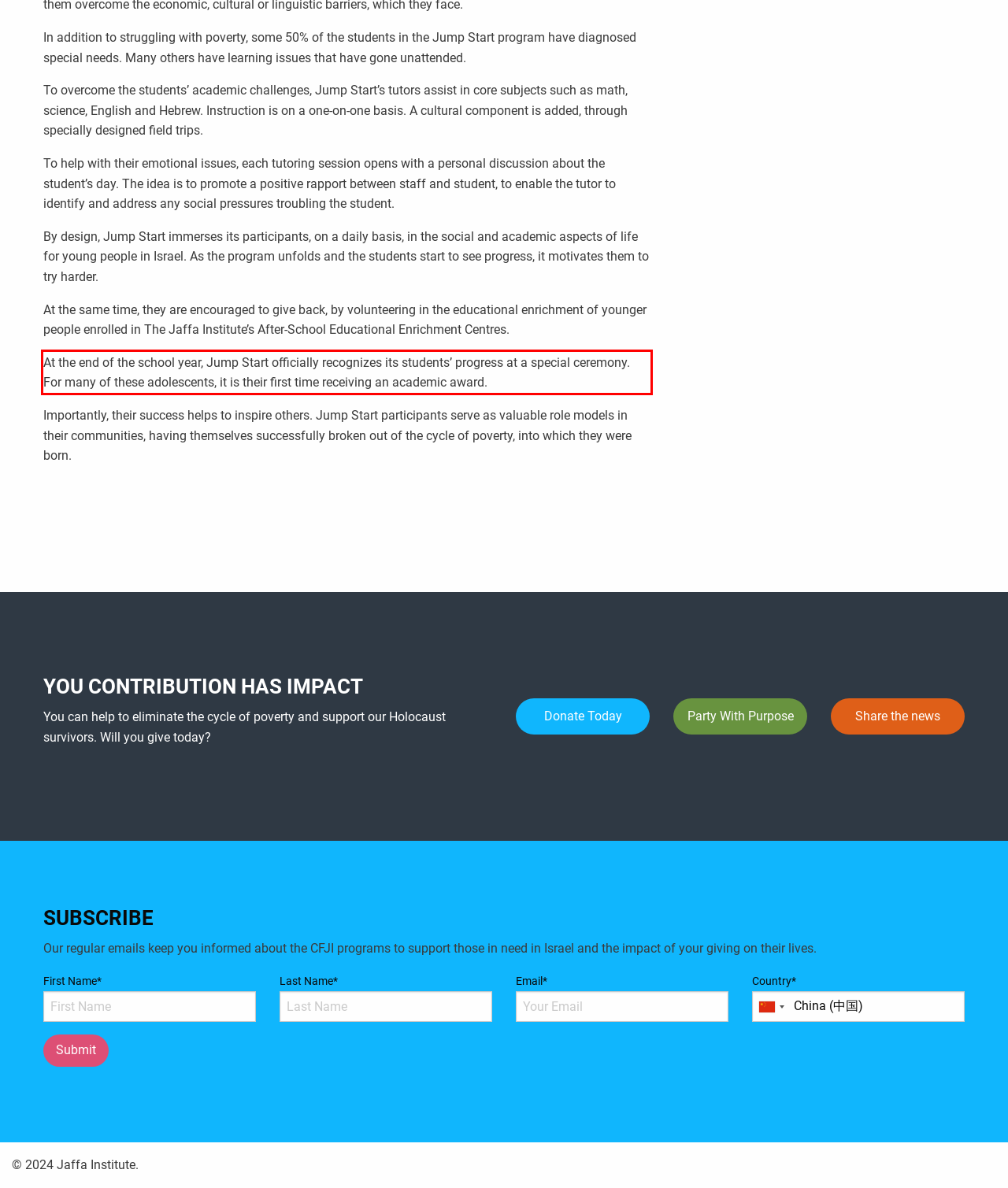Given a screenshot of a webpage with a red bounding box, extract the text content from the UI element inside the red bounding box.

At the end of the school year, Jump Start officially recognizes its students’ progress at a special ceremony. For many of these adolescents, it is their first time receiving an academic award.